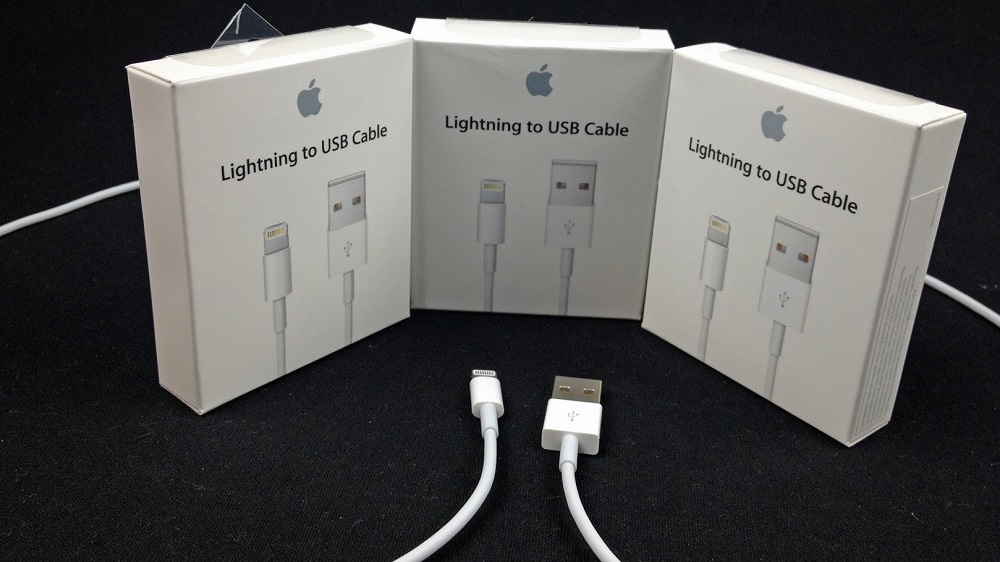Respond to the question below with a single word or phrase:
What is the aesthetic characteristic of the boxes?

Clean and minimalist